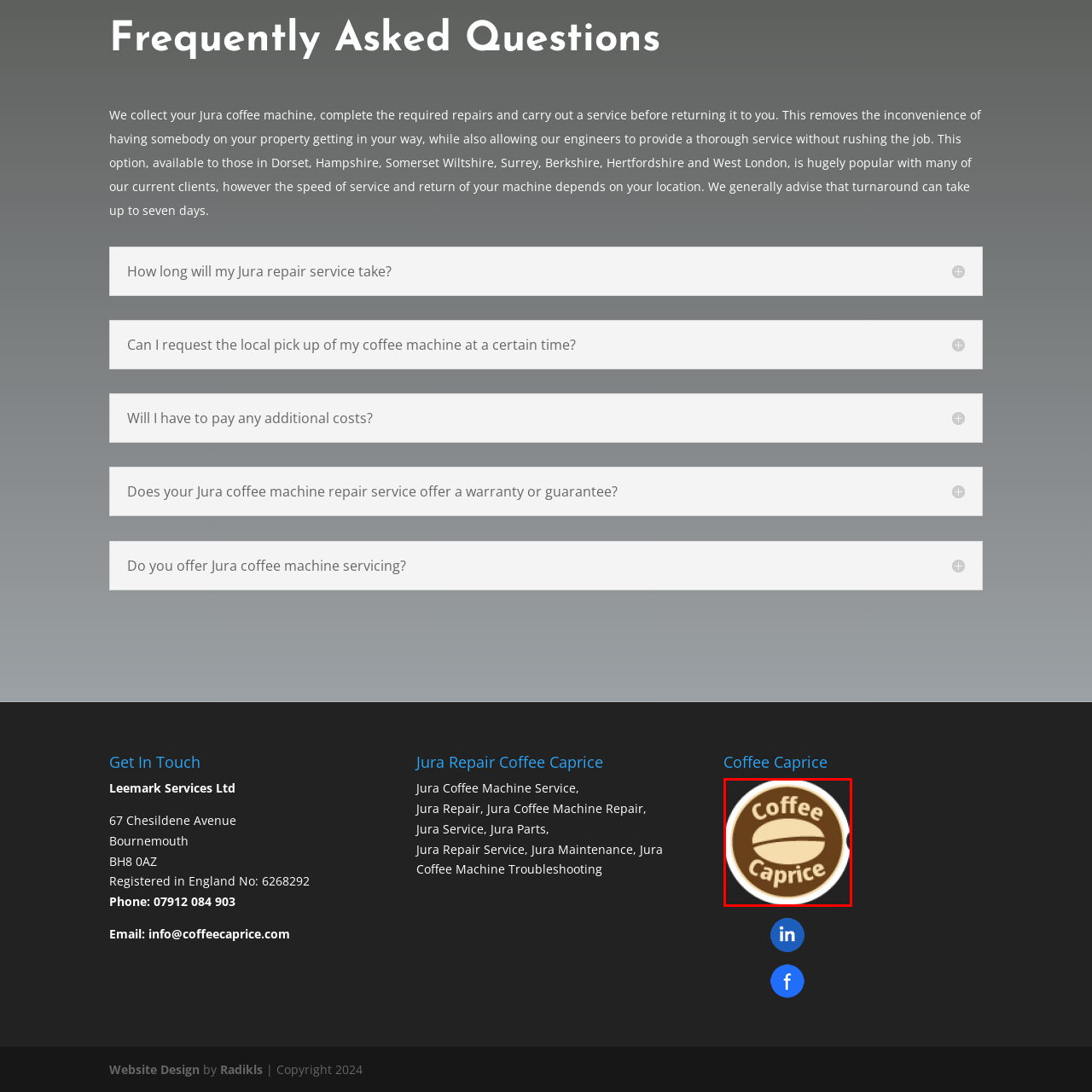Detail the features and components of the image inside the red outline.

The image features the logo of Coffee Caprice, showcasing a stylized coffee bean design. The logo is set against a circular brown background, emphasizing the brand's connection to coffee culture. Above the coffee bean, the words "Coffee Caprice" are prominently displayed in a contrasting light color, reflecting the company's commitment to quality coffee services. This visual representation aligns with their specialization in Jura coffee machine repairs and maintenance services, catering to clients in various regions.